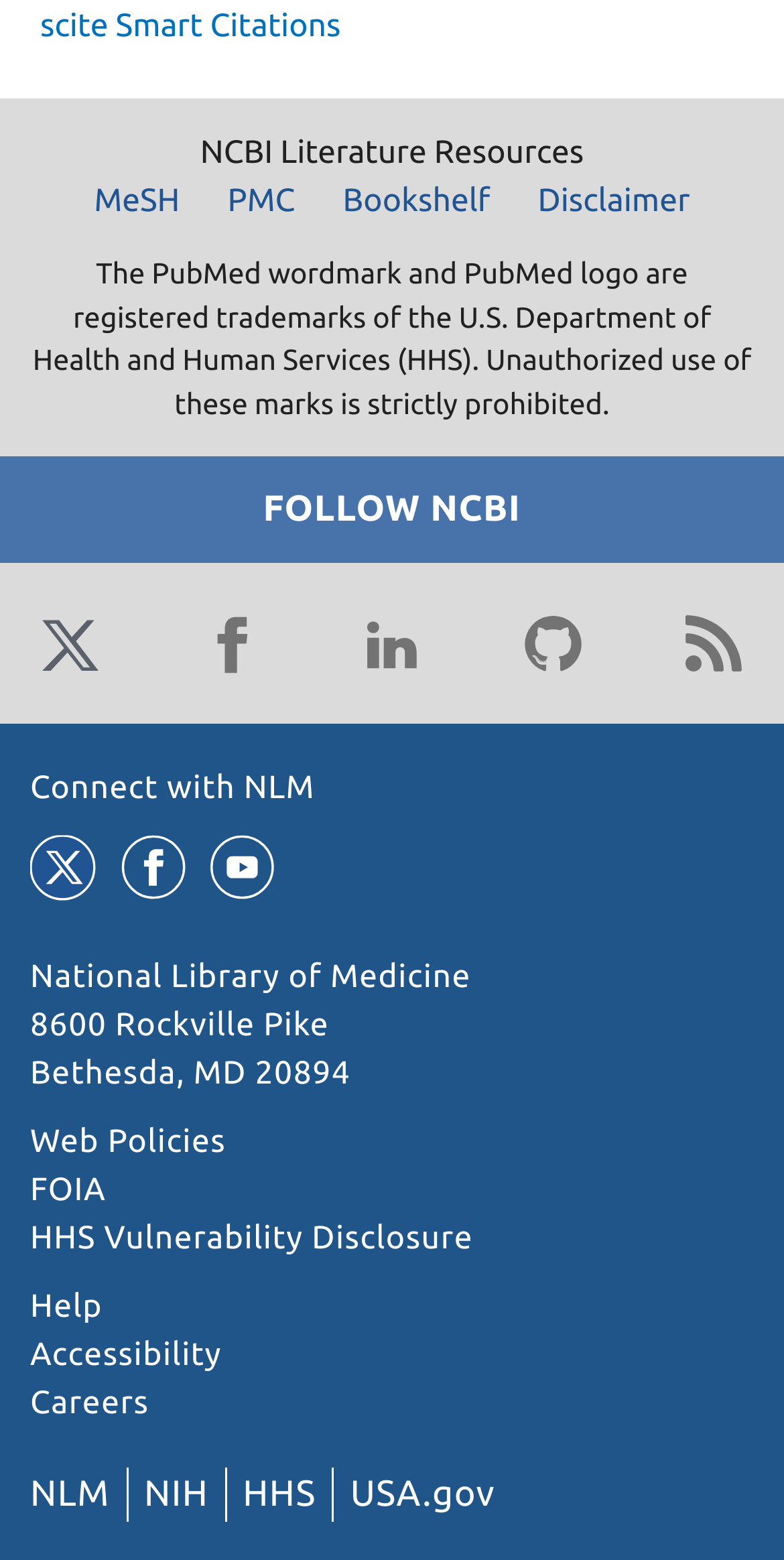How many links are there in the 'Connect with NLM' section?
Please answer the question as detailed as possible.

I counted the number of links in the 'Connect with NLM' section by looking at the links with images of Twitter, Facebook, YouTube, and GitHub, as well as the 'Blog' link.